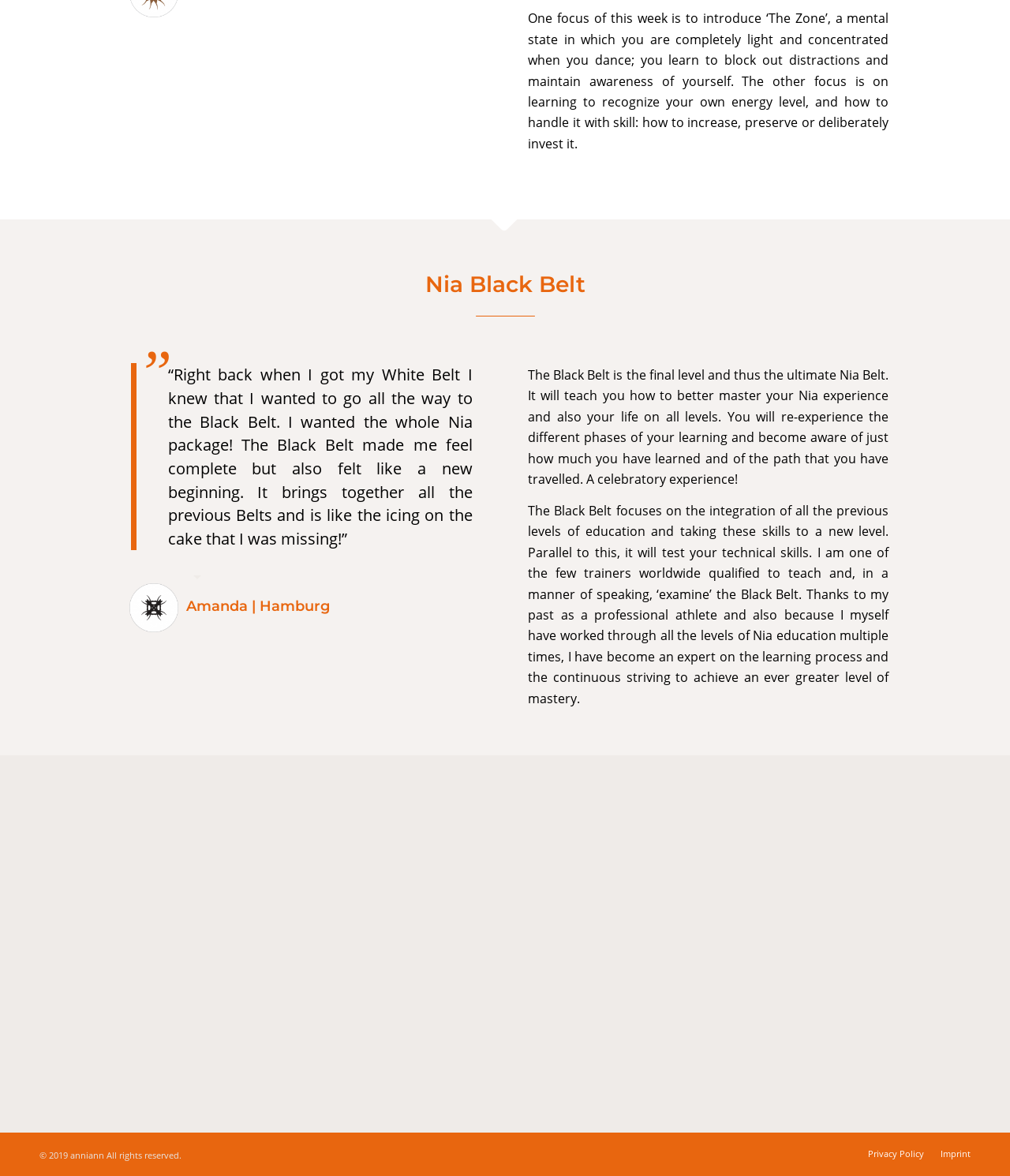Specify the bounding box coordinates of the region I need to click to perform the following instruction: "Read the quote". The coordinates must be four float numbers in the range of 0 to 1, i.e., [left, top, right, bottom].

[0.166, 0.31, 0.468, 0.467]